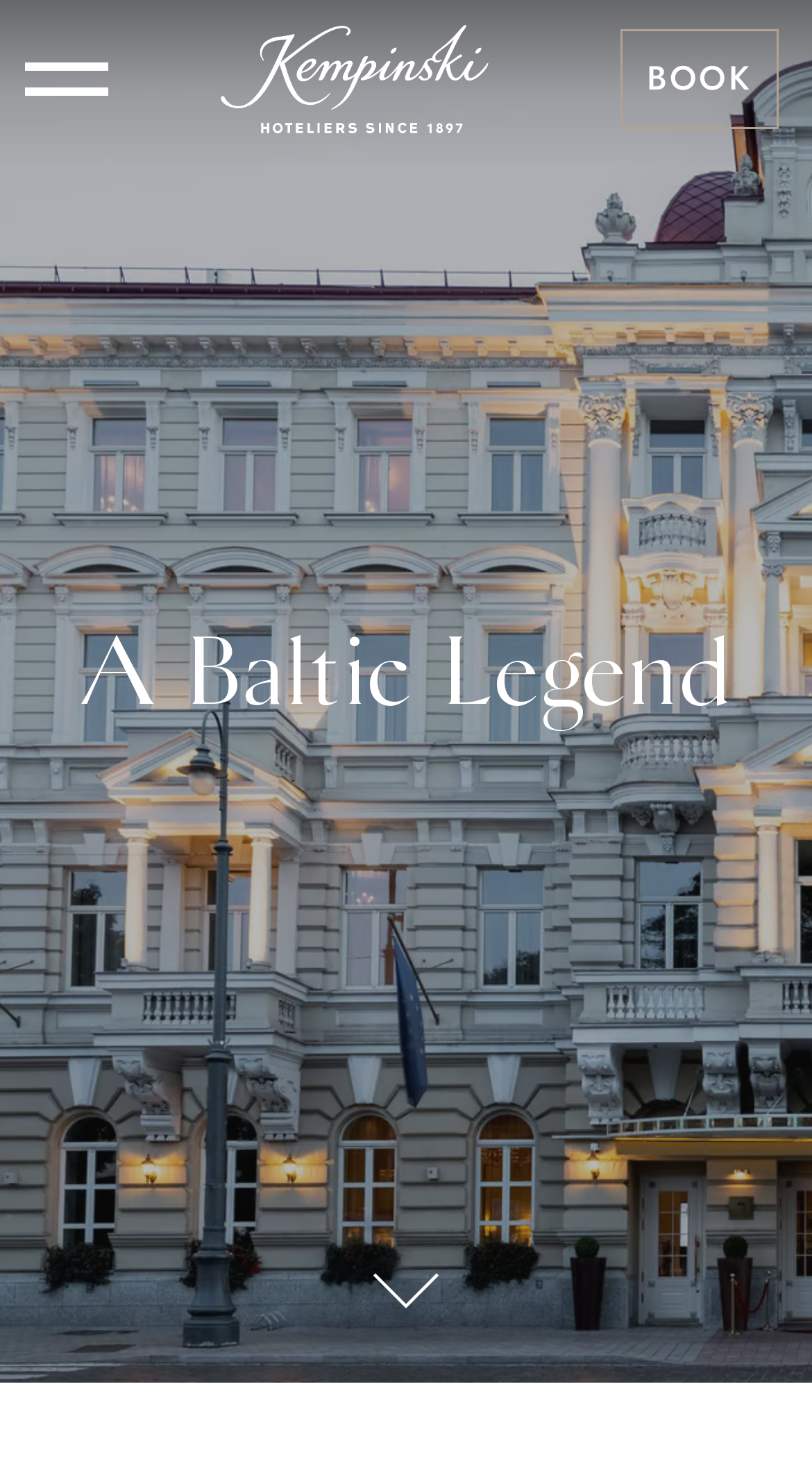Please answer the following question using a single word or phrase: 
What is the purpose of the 'scroll down' button?

To scroll down